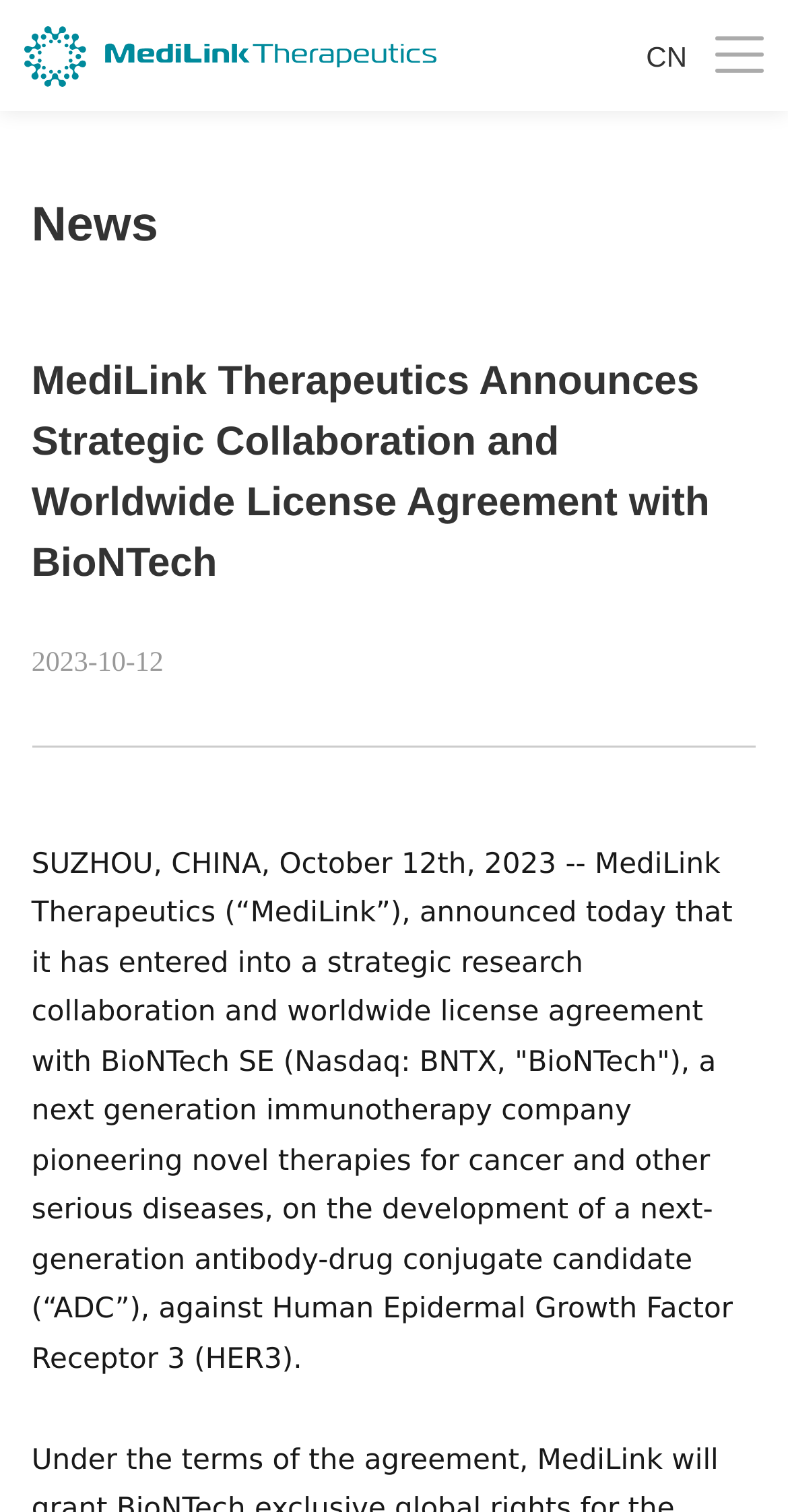Provide a brief response using a word or short phrase to this question:
What is the target of the antibody-drug conjugate candidate?

HER3